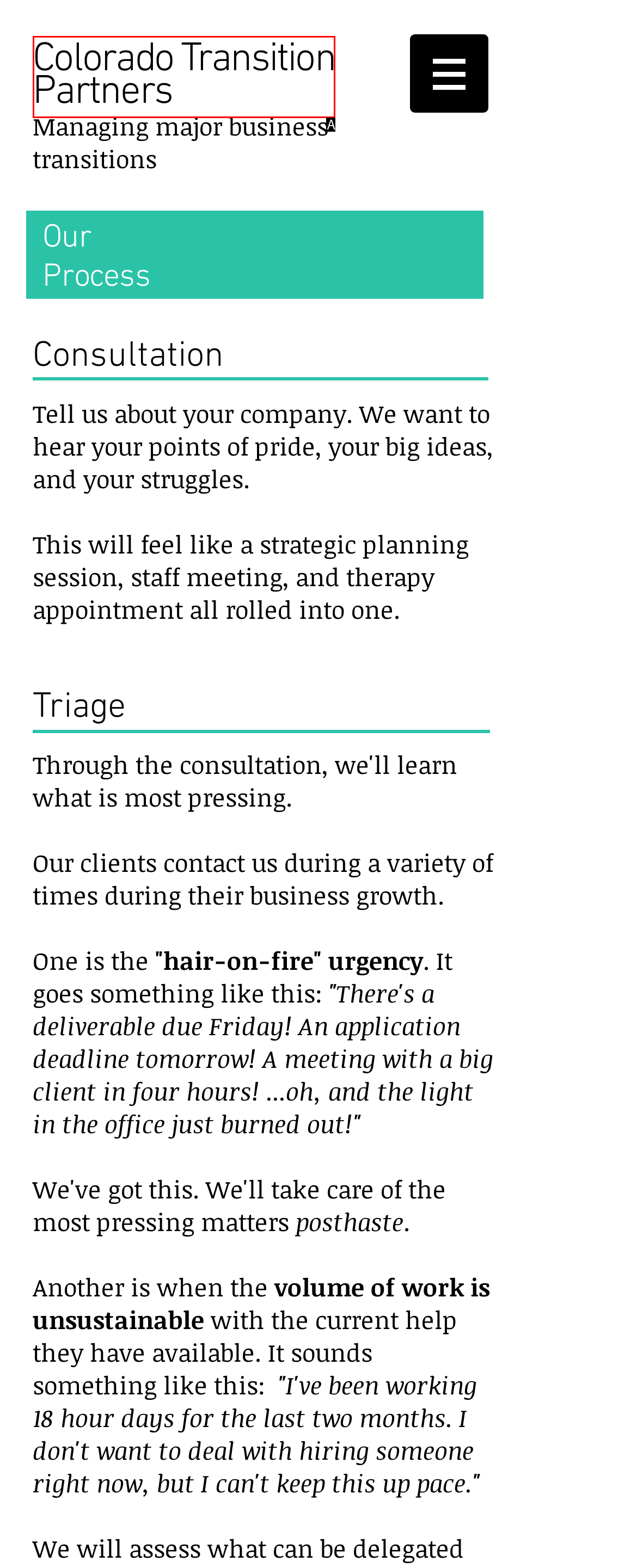From the options shown, which one fits the description: Colorado Transition Partners? Respond with the appropriate letter.

A